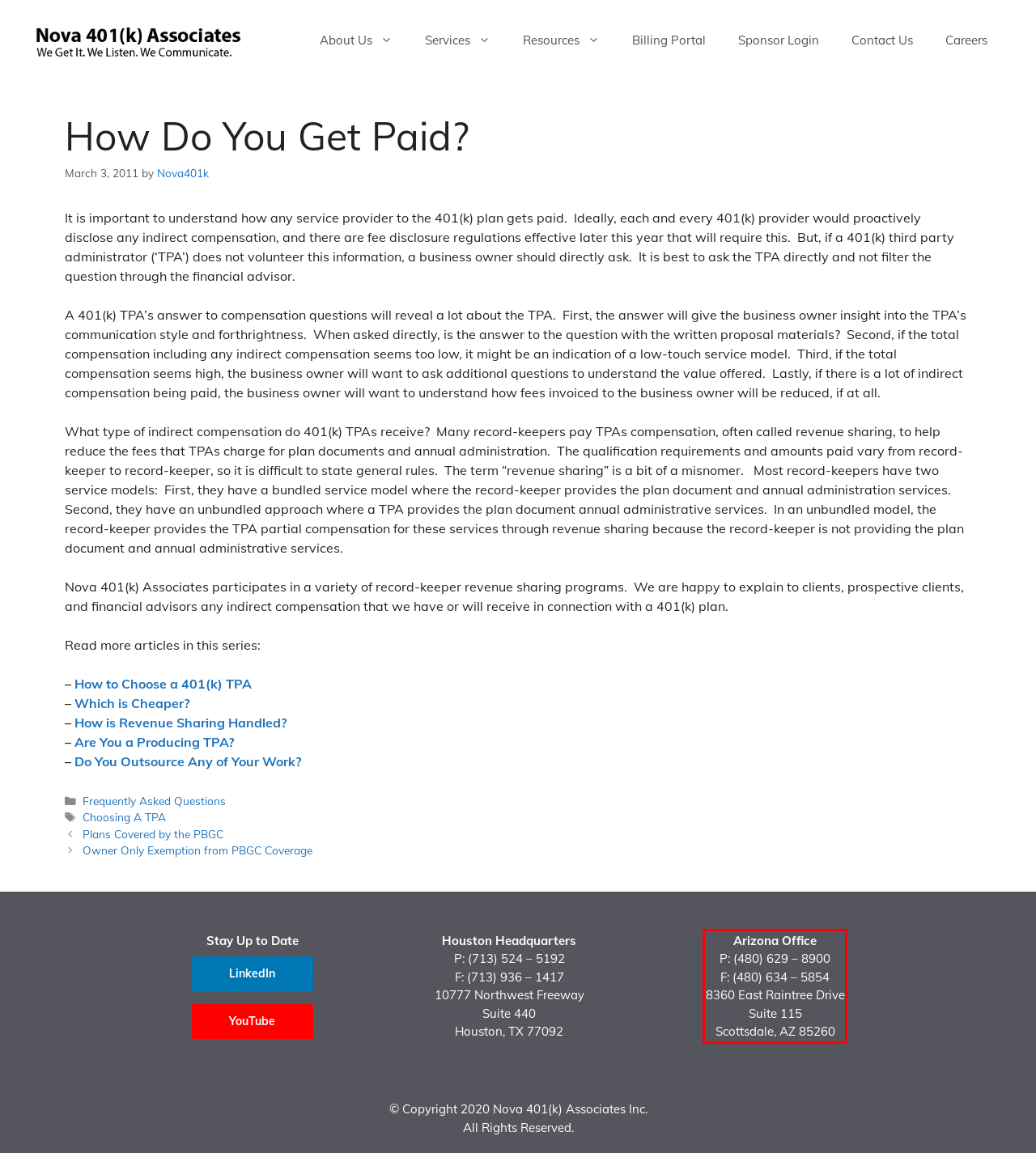Please examine the webpage screenshot and extract the text within the red bounding box using OCR.

Arizona Office P: (480) 629 – 8900 F: (480) 634 – 5854 8360 East Raintree Drive Suite 115 Scottsdale, AZ 85260